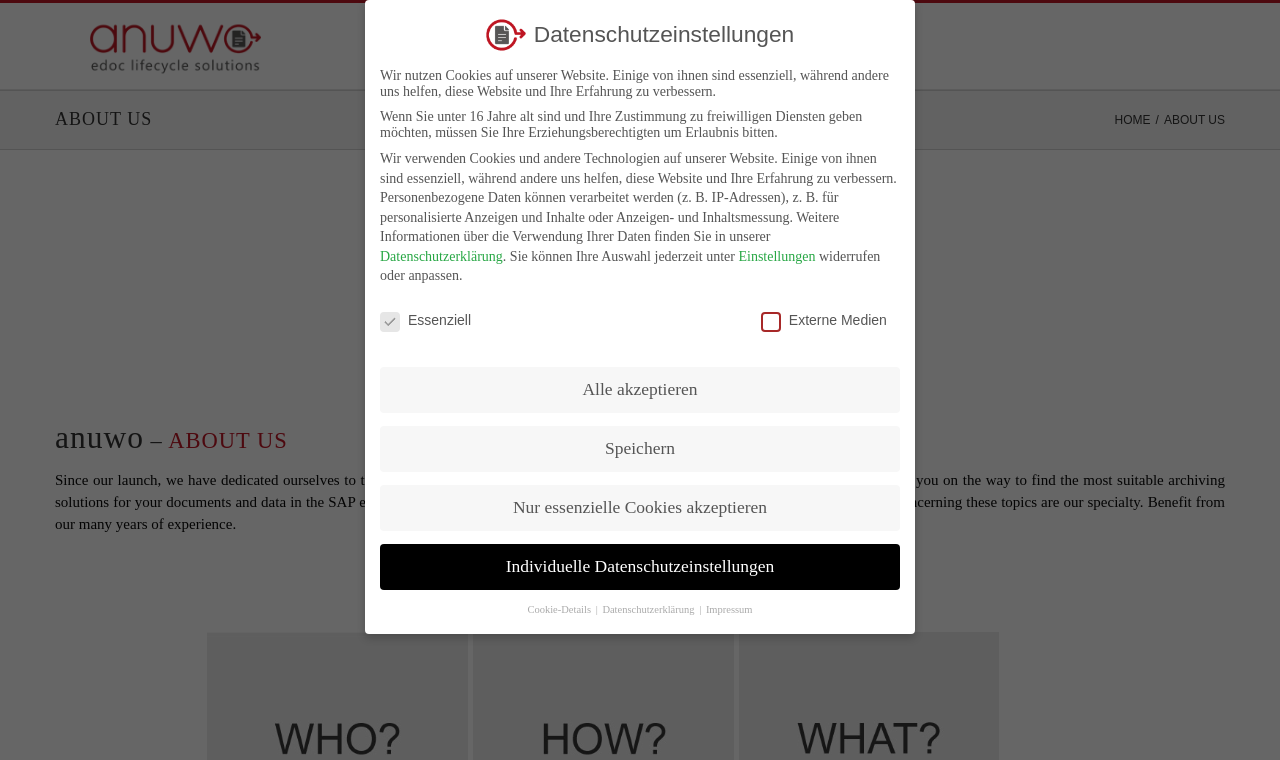What is the main purpose of the company?
Answer the question with a thorough and detailed explanation.

According to the text on the webpage, the company has dedicated itself to the development and improvement of archiving concepts, and is happy to assist in finding suitable archiving solutions for documents and data in the SAP environment.